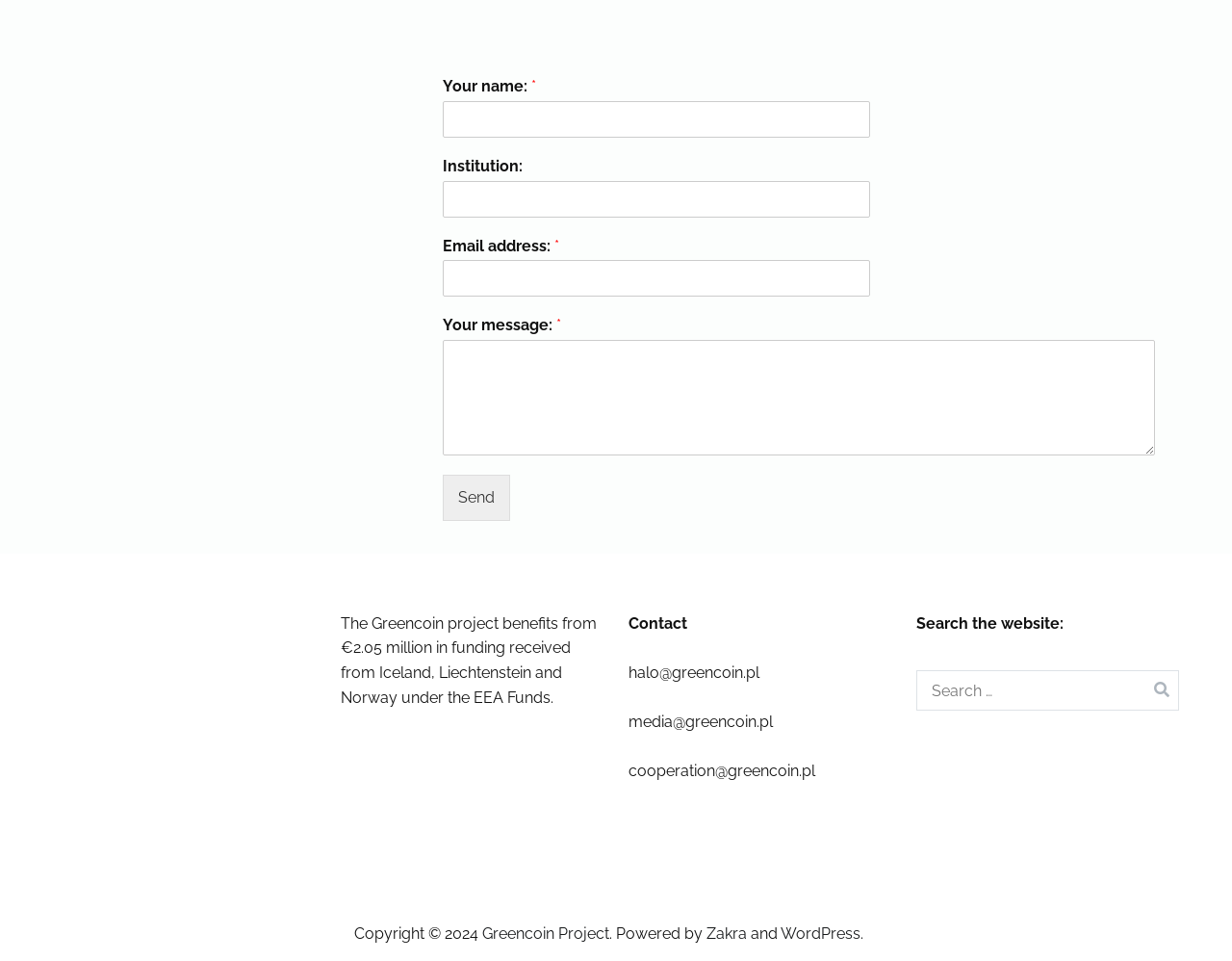Pinpoint the bounding box coordinates for the area that should be clicked to perform the following instruction: "Type your institution".

[0.359, 0.188, 0.706, 0.226]